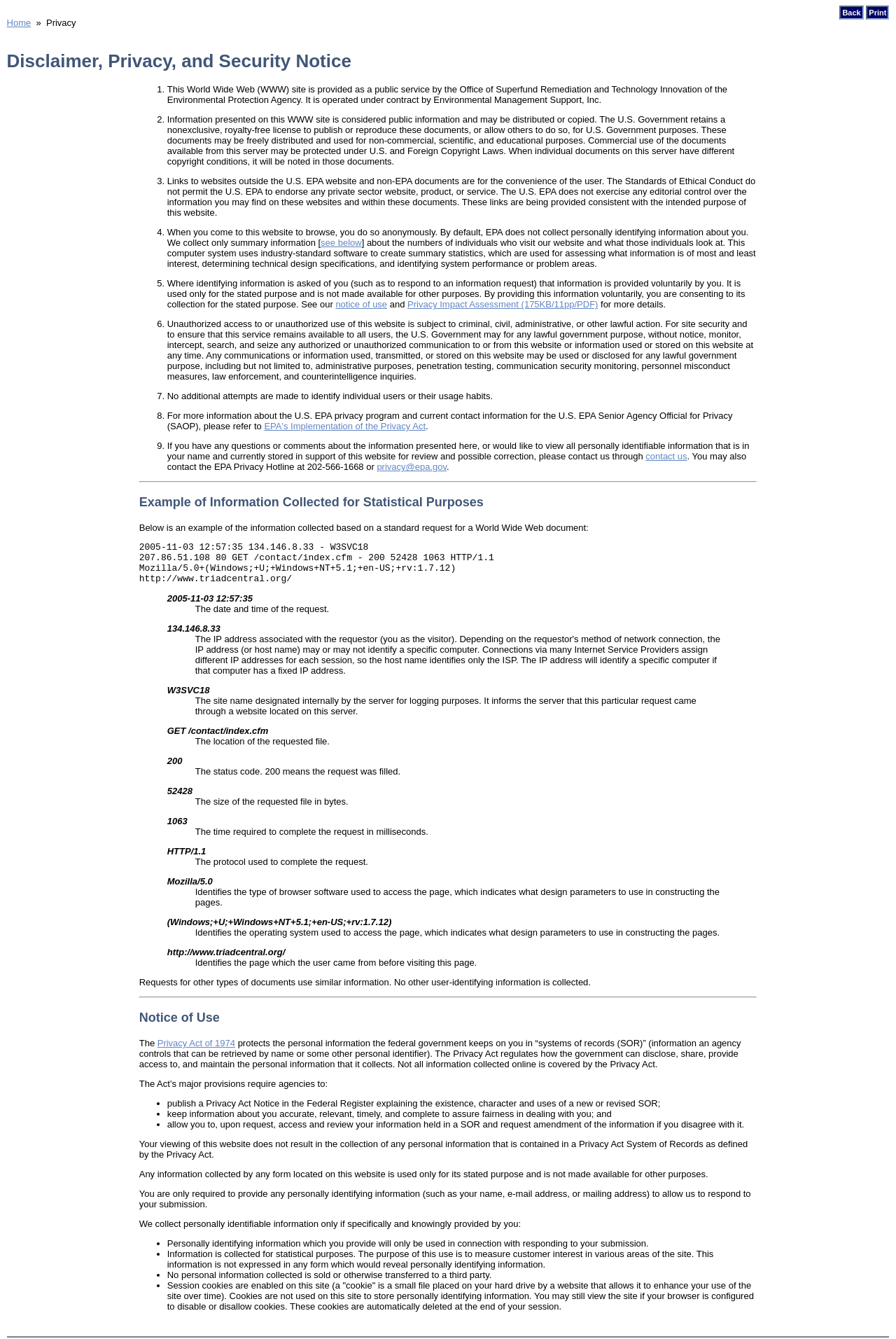Locate the bounding box coordinates of the area you need to click to fulfill this instruction: 'Click the 'contact us' link'. The coordinates must be in the form of four float numbers ranging from 0 to 1: [left, top, right, bottom].

[0.721, 0.337, 0.767, 0.345]